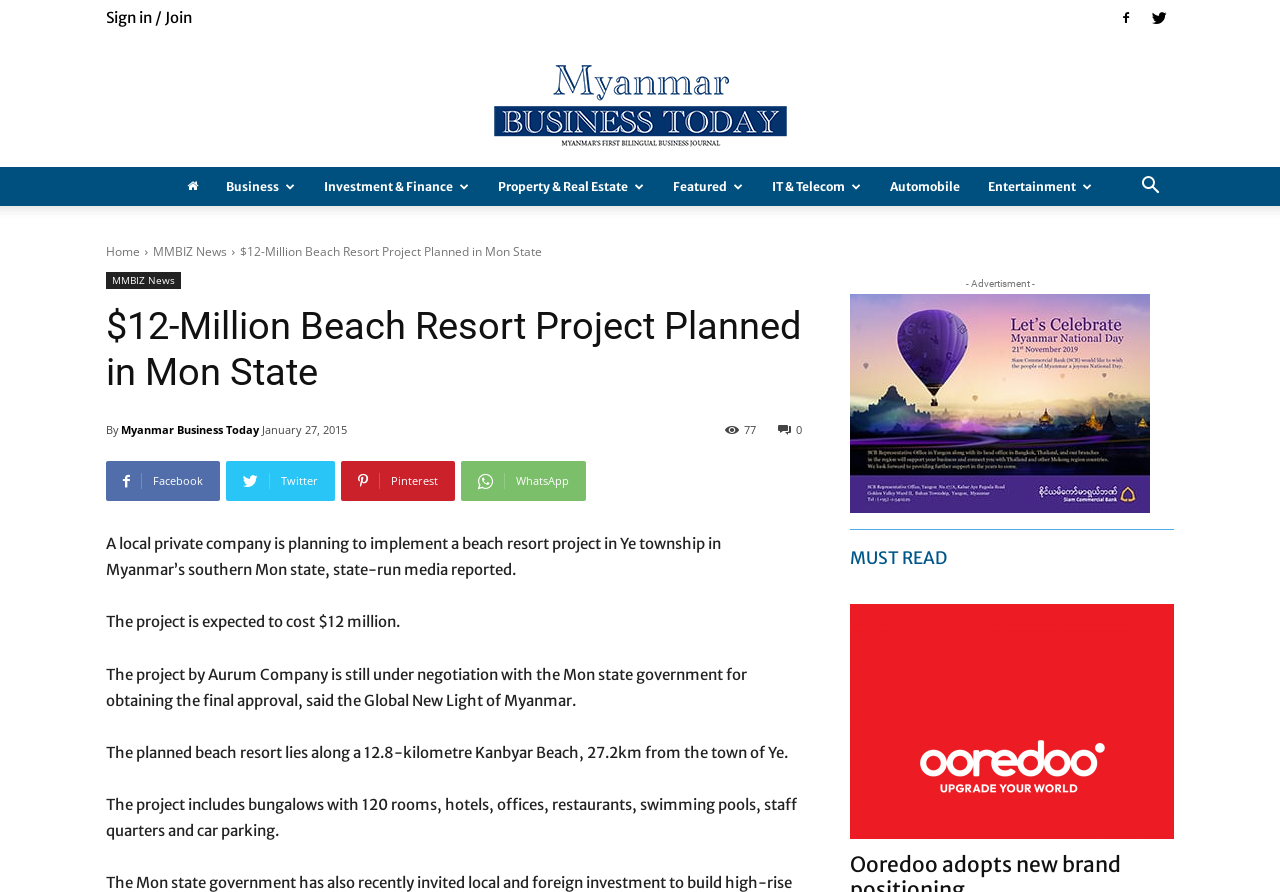What is the cost of the beach resort project?
Using the visual information, reply with a single word or short phrase.

$12 million